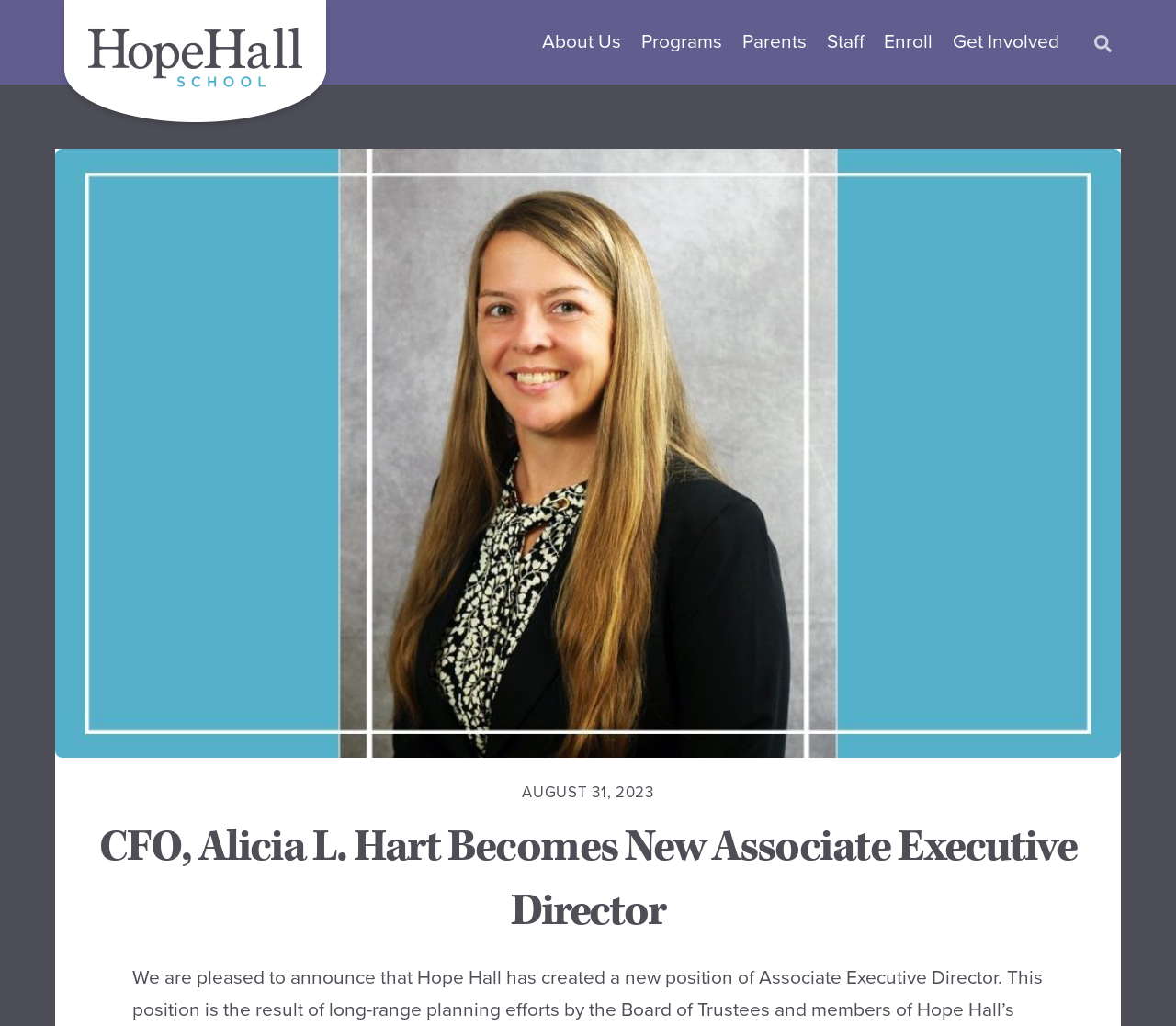Examine the image and give a thorough answer to the following question:
What is the name of the person in the news?

I found the answer by looking at the figure element with the image 'Alicia for website' and the corresponding heading 'CFO, Alicia L. Hart Becomes New Associate Executive Director', which suggests that Alicia L. Hart is the person being referred to in the news.